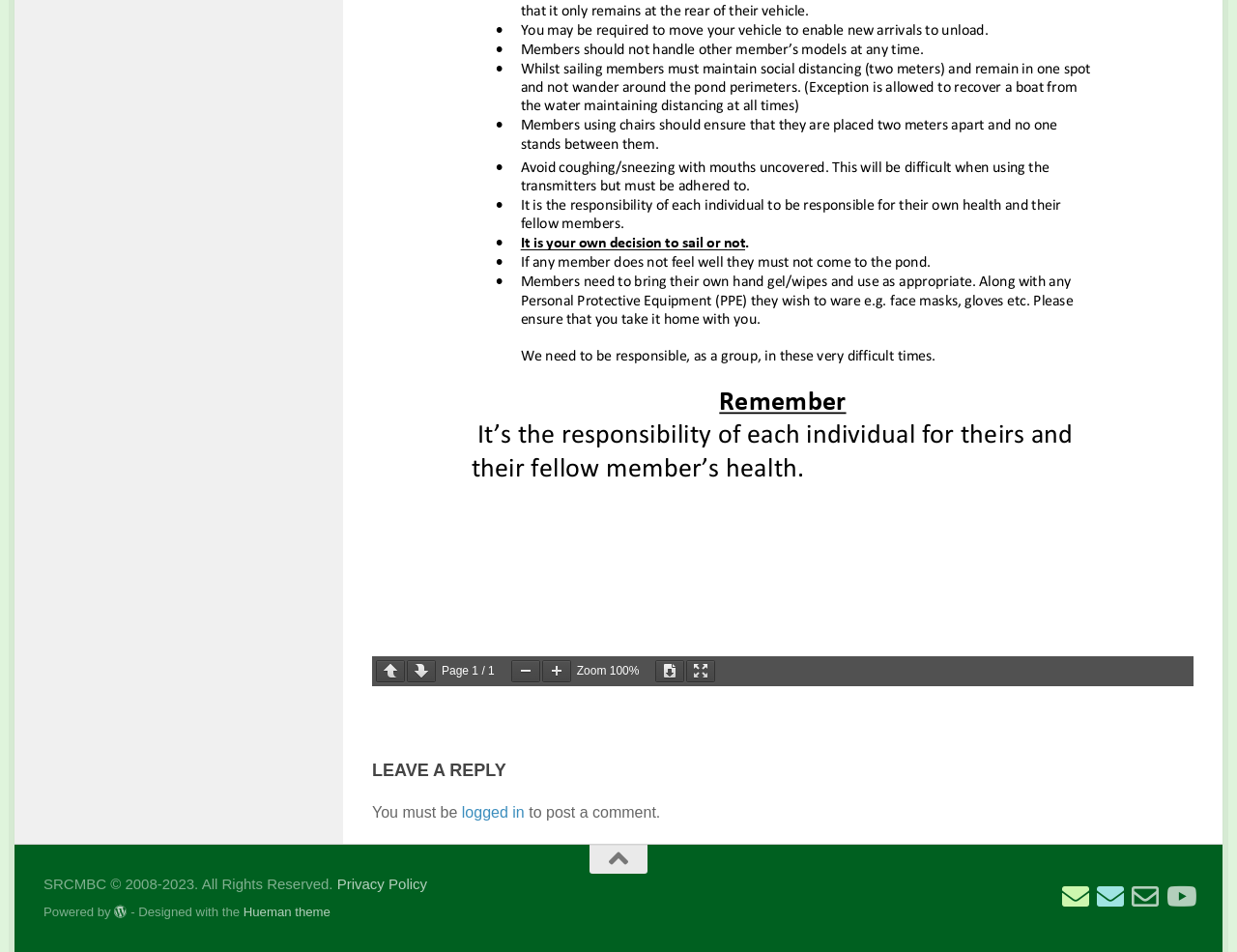Show the bounding box coordinates for the HTML element described as: "Monday Aphorism: Big Words".

None